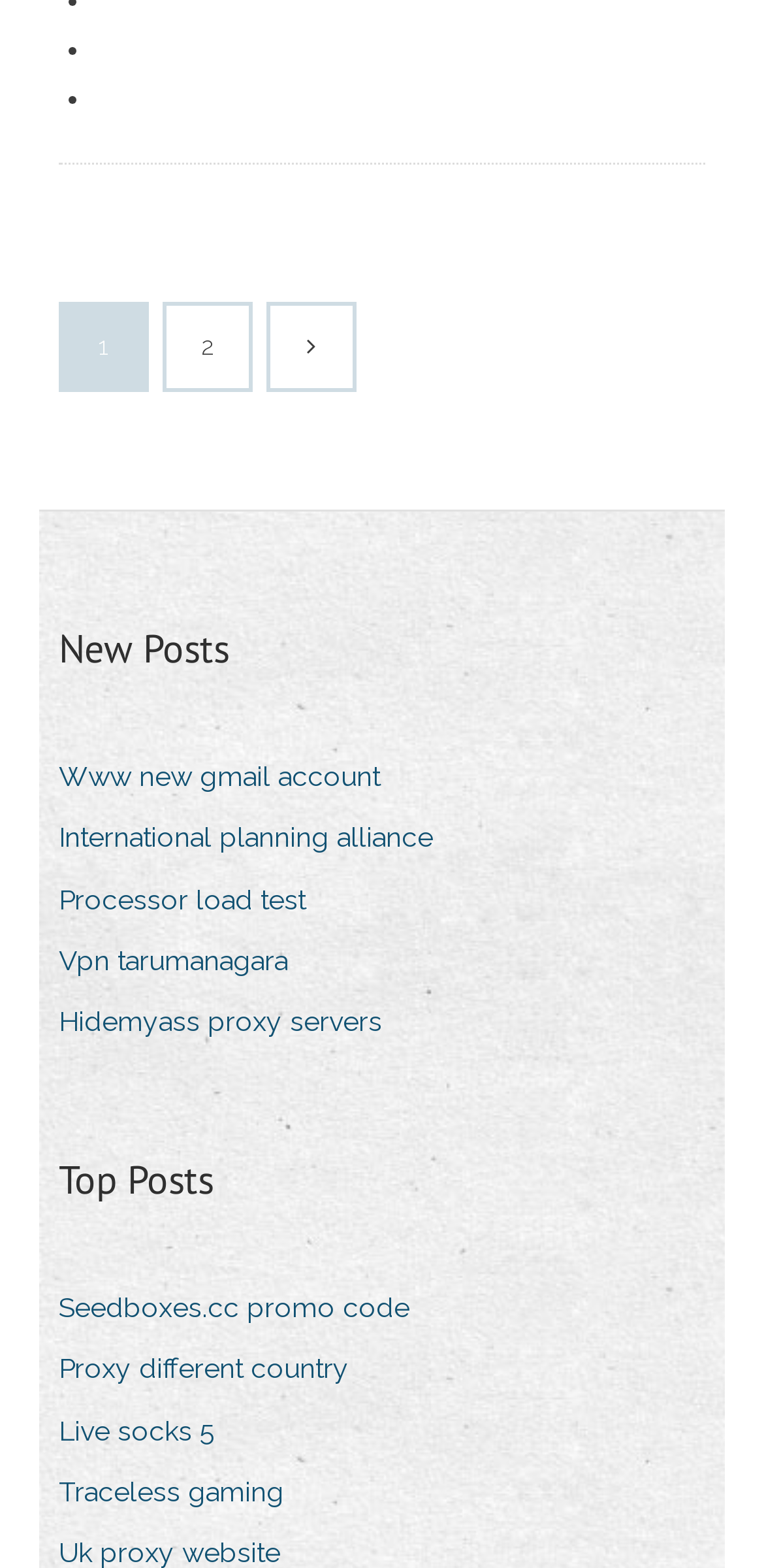Predict the bounding box of the UI element based on the description: "2". The coordinates should be four float numbers between 0 and 1, formatted as [left, top, right, bottom].

[0.218, 0.195, 0.326, 0.248]